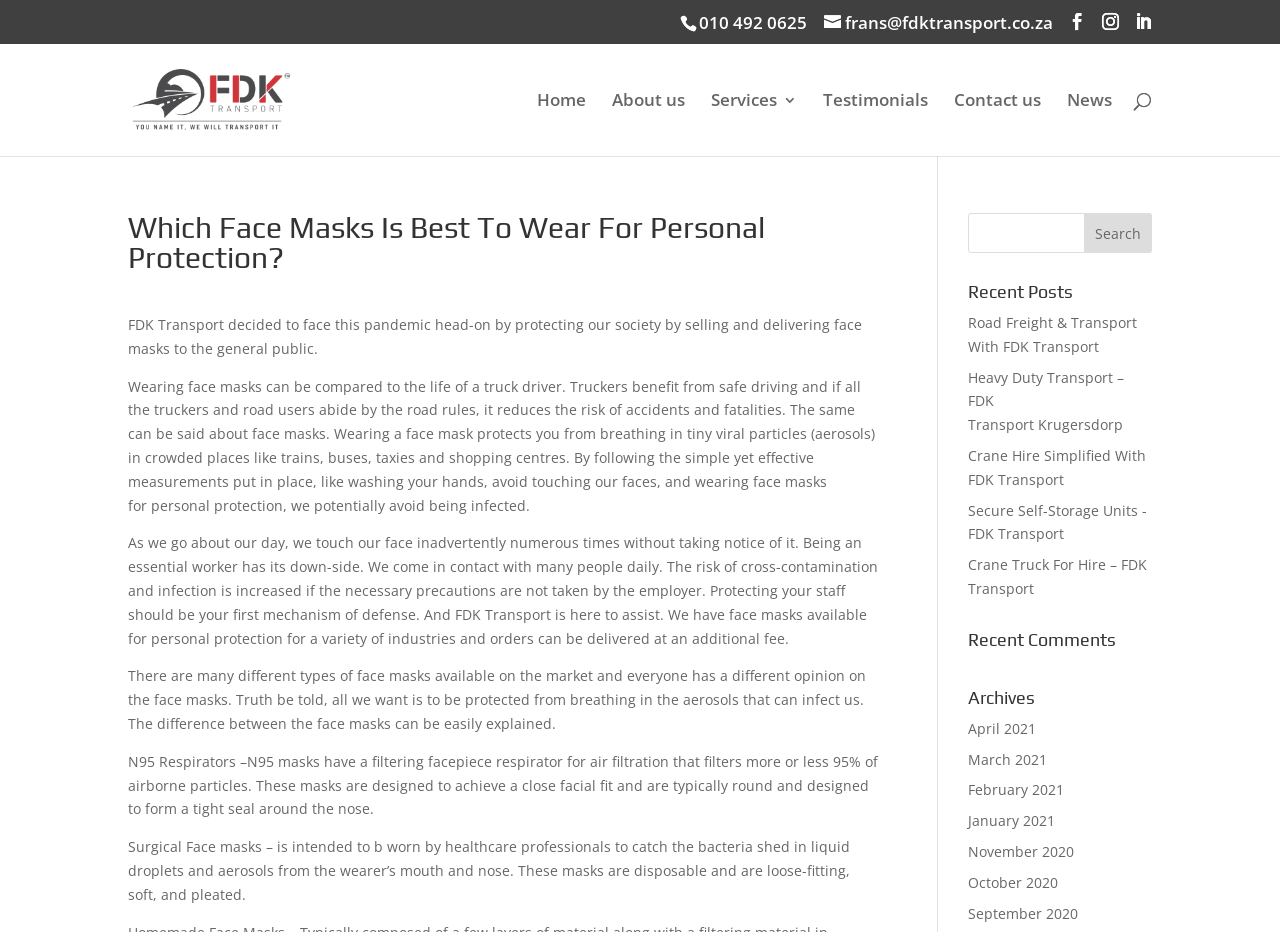Kindly respond to the following question with a single word or a brief phrase: 
What types of face masks are discussed on this webpage?

N95 Respirators and Surgical Face masks